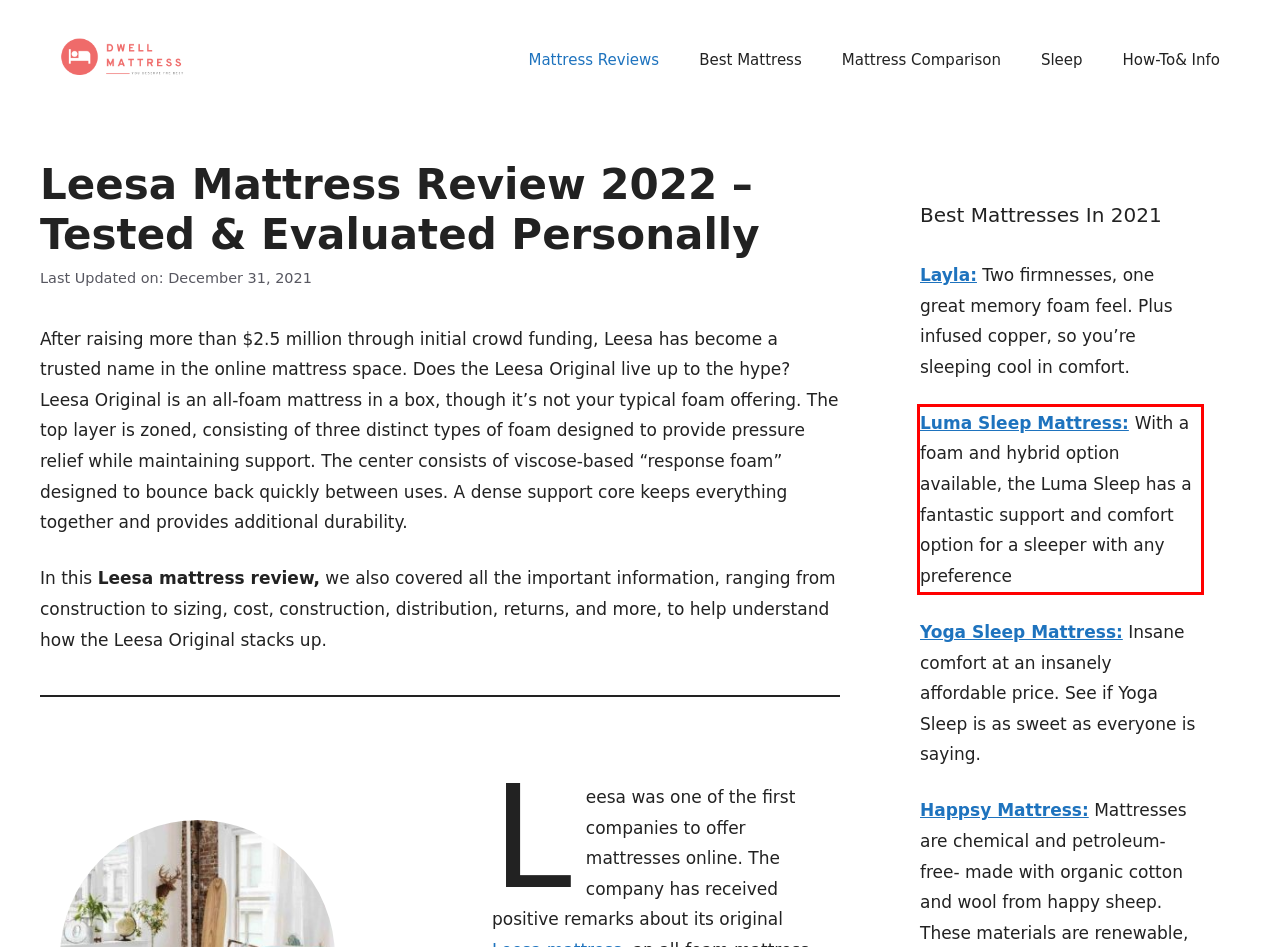There is a screenshot of a webpage with a red bounding box around a UI element. Please use OCR to extract the text within the red bounding box.

Luma Sleep Mattress: With a foam and hybrid option available, the Luma Sleep has a fantastic support and comfort option for a sleeper with any preference